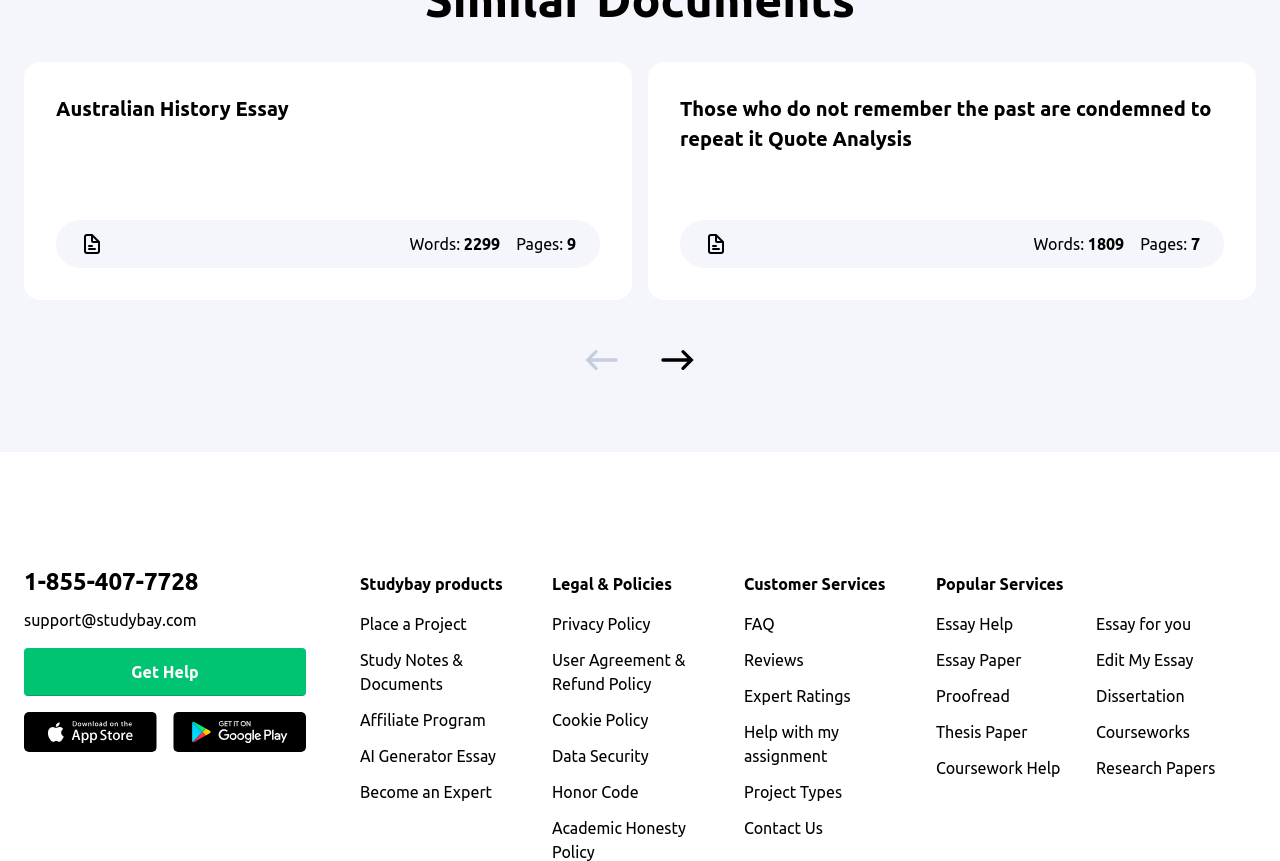Determine the bounding box coordinates for the region that must be clicked to execute the following instruction: "Read Australian History Essay".

[0.044, 0.113, 0.226, 0.14]